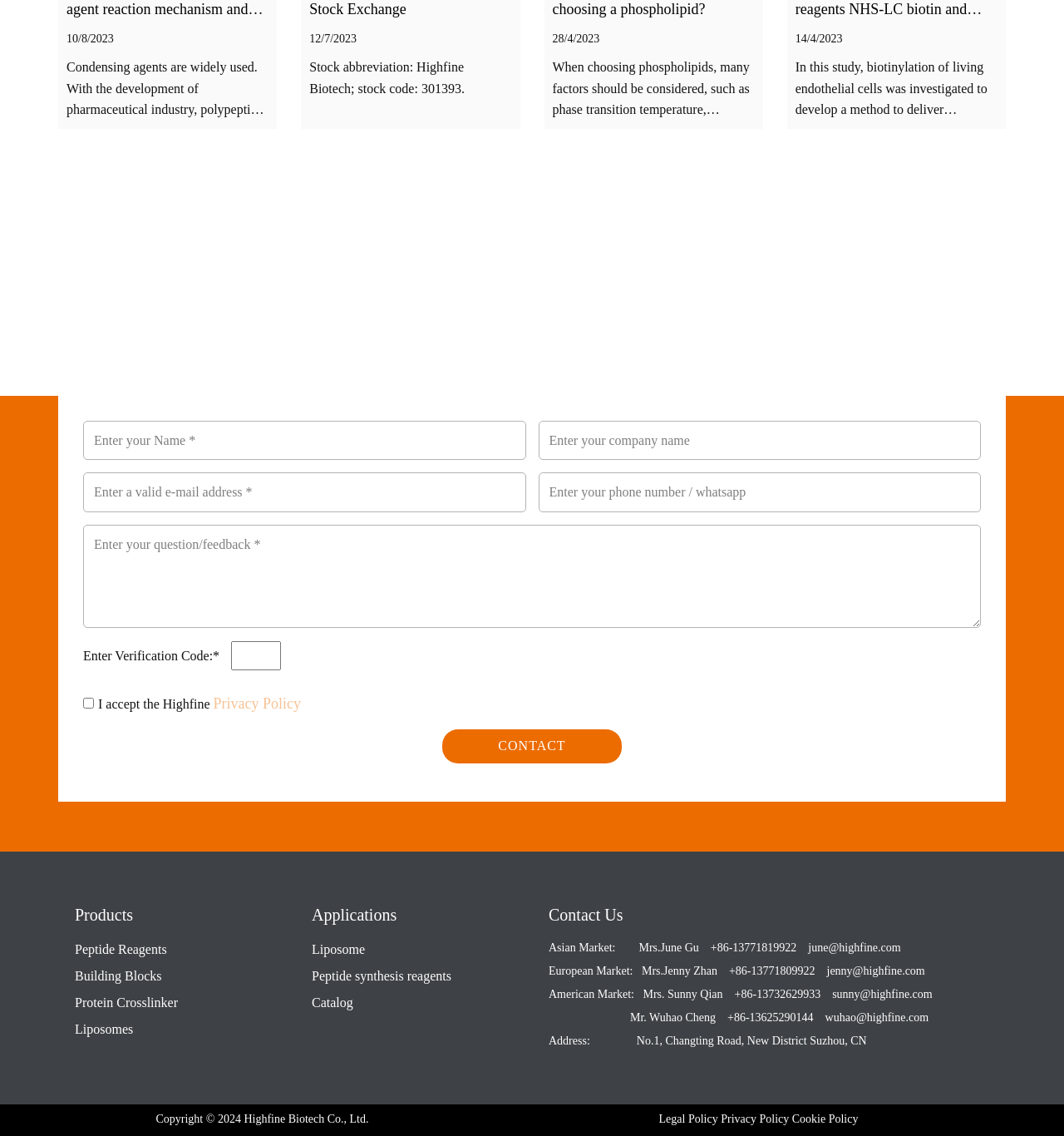Point out the bounding box coordinates of the section to click in order to follow this instruction: "Fill out the form".

[0.078, 0.37, 0.494, 0.405]